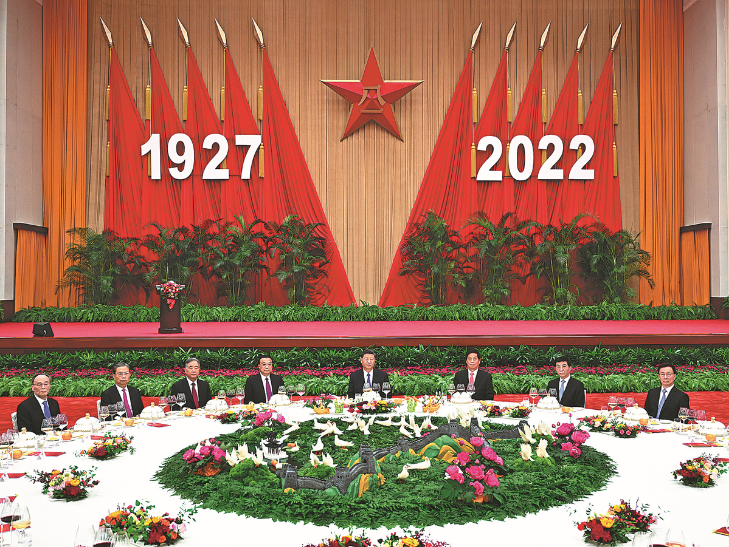What is the occasion being celebrated in the image?
Using the image, give a concise answer in the form of a single word or short phrase.

95th anniversary of PLA